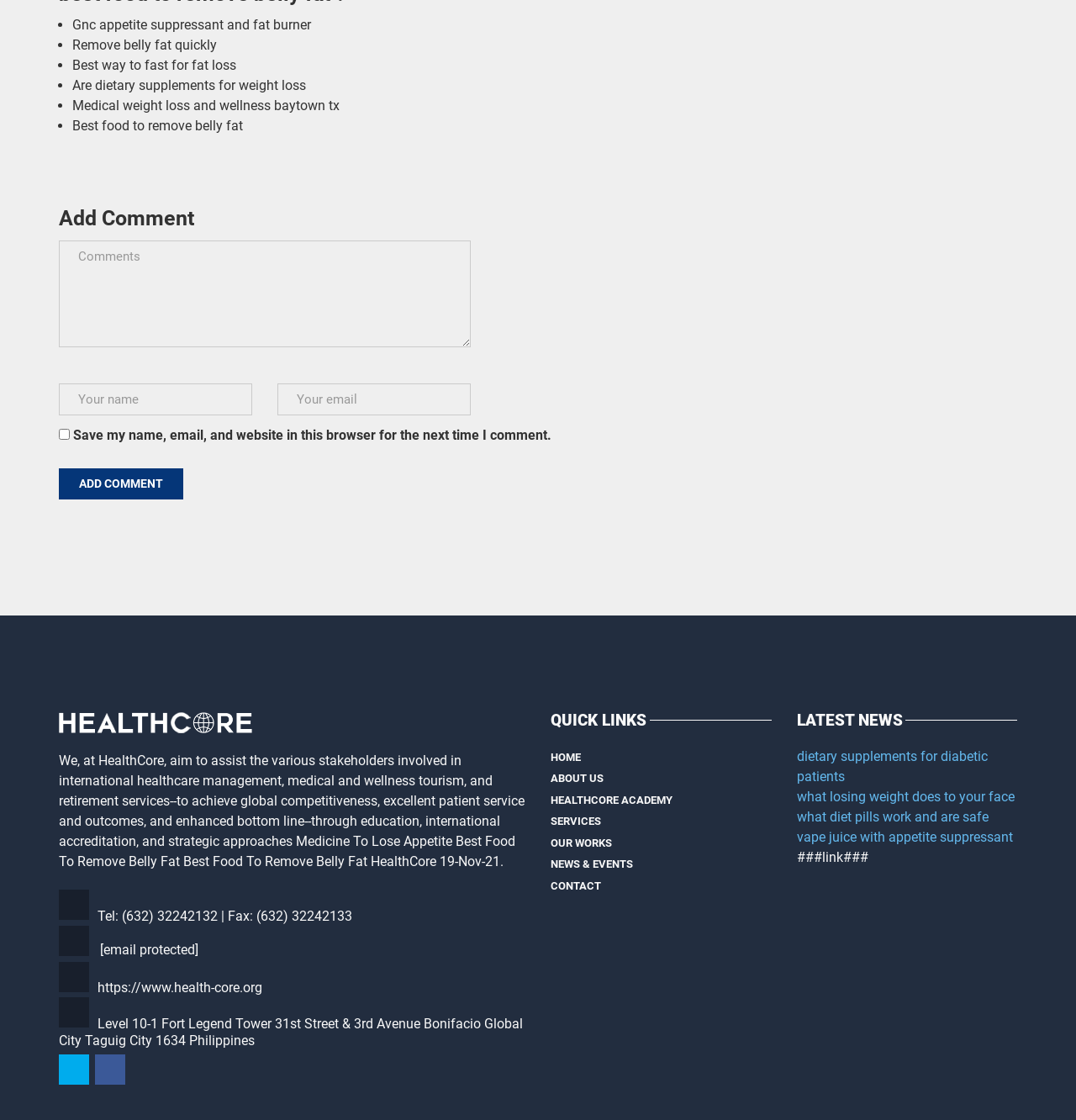Can you look at the image and give a comprehensive answer to the question:
How many textboxes are there for commenting?

There are three textboxes for commenting: 'Comments', 'Your name', and 'Your email', which are required fields.